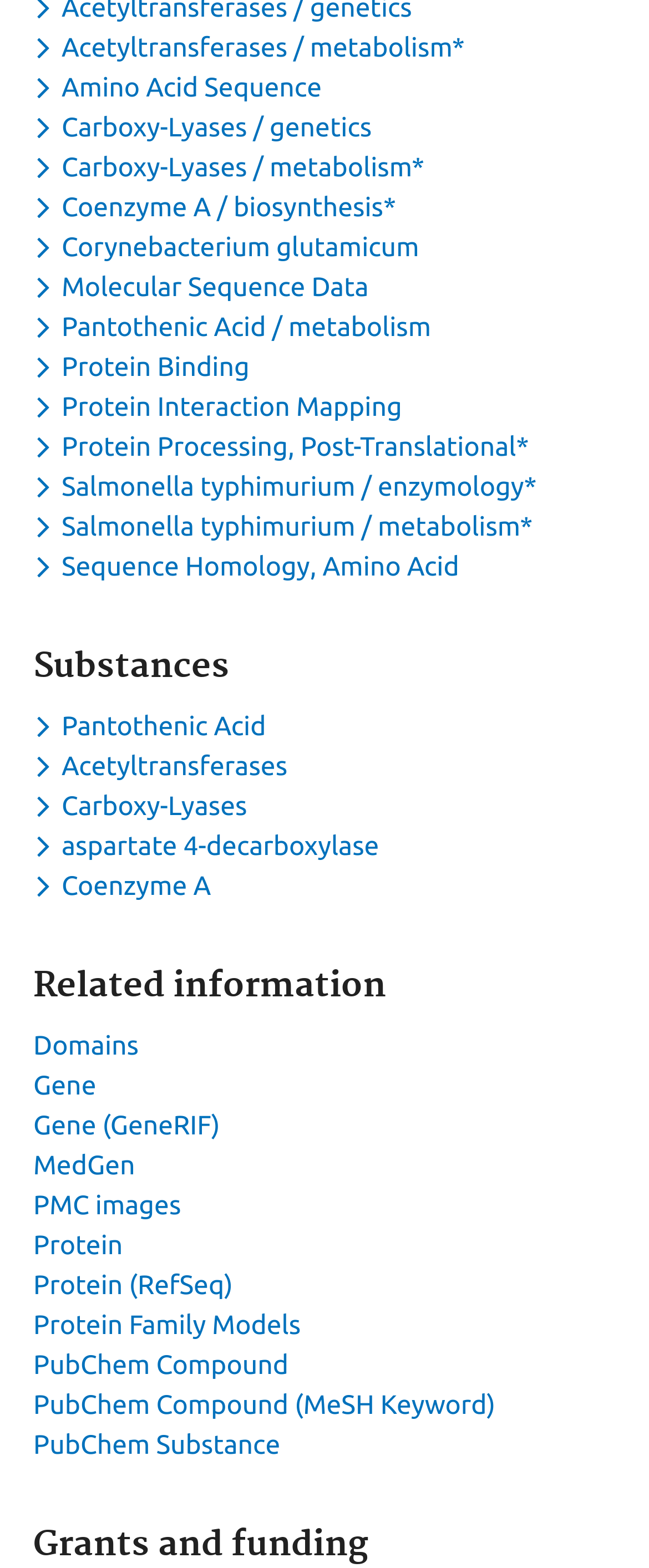Please find the bounding box coordinates of the clickable region needed to complete the following instruction: "Check Grants and funding". The bounding box coordinates must consist of four float numbers between 0 and 1, i.e., [left, top, right, bottom].

[0.051, 0.972, 0.949, 0.998]